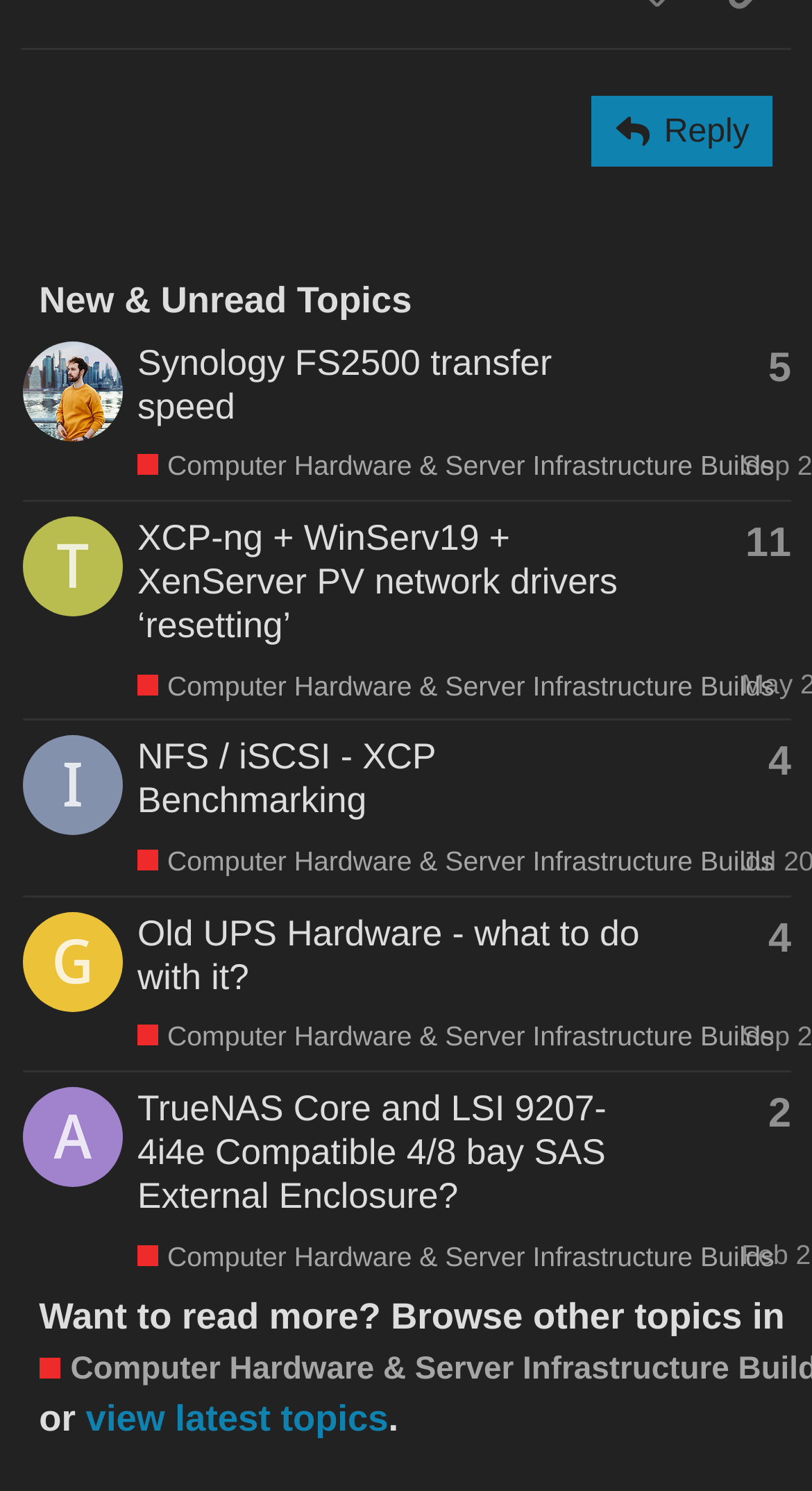Identify the bounding box coordinates for the region of the element that should be clicked to carry out the instruction: "Browse other topics in Computer Hardware & Server Infrastructure Builds". The bounding box coordinates should be four float numbers between 0 and 1, i.e., [left, top, right, bottom].

[0.026, 0.865, 0.974, 0.968]